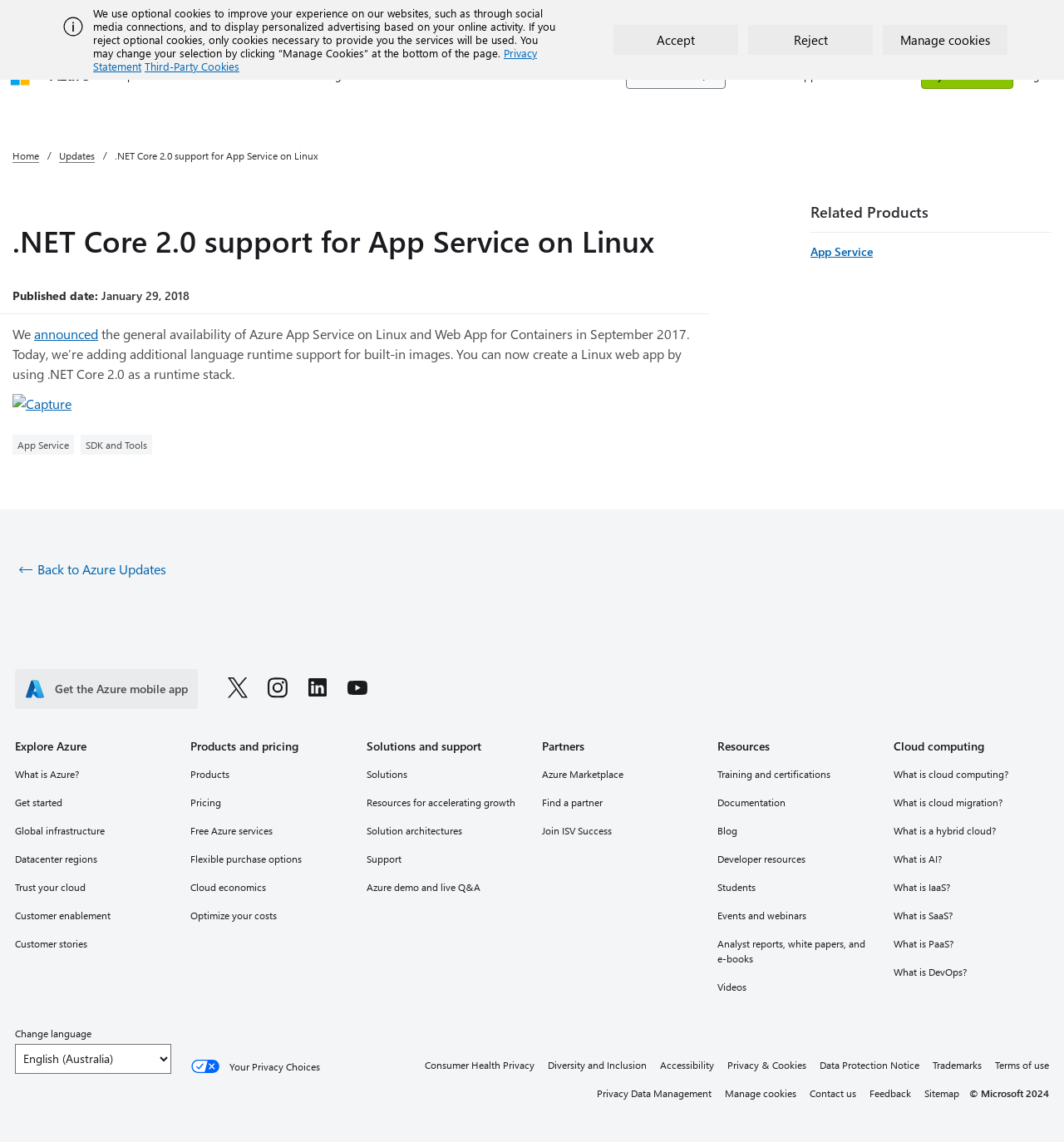Please specify the bounding box coordinates of the clickable region to carry out the following instruction: "Search for something". The coordinates should be four float numbers between 0 and 1, in the format [left, top, right, bottom].

None